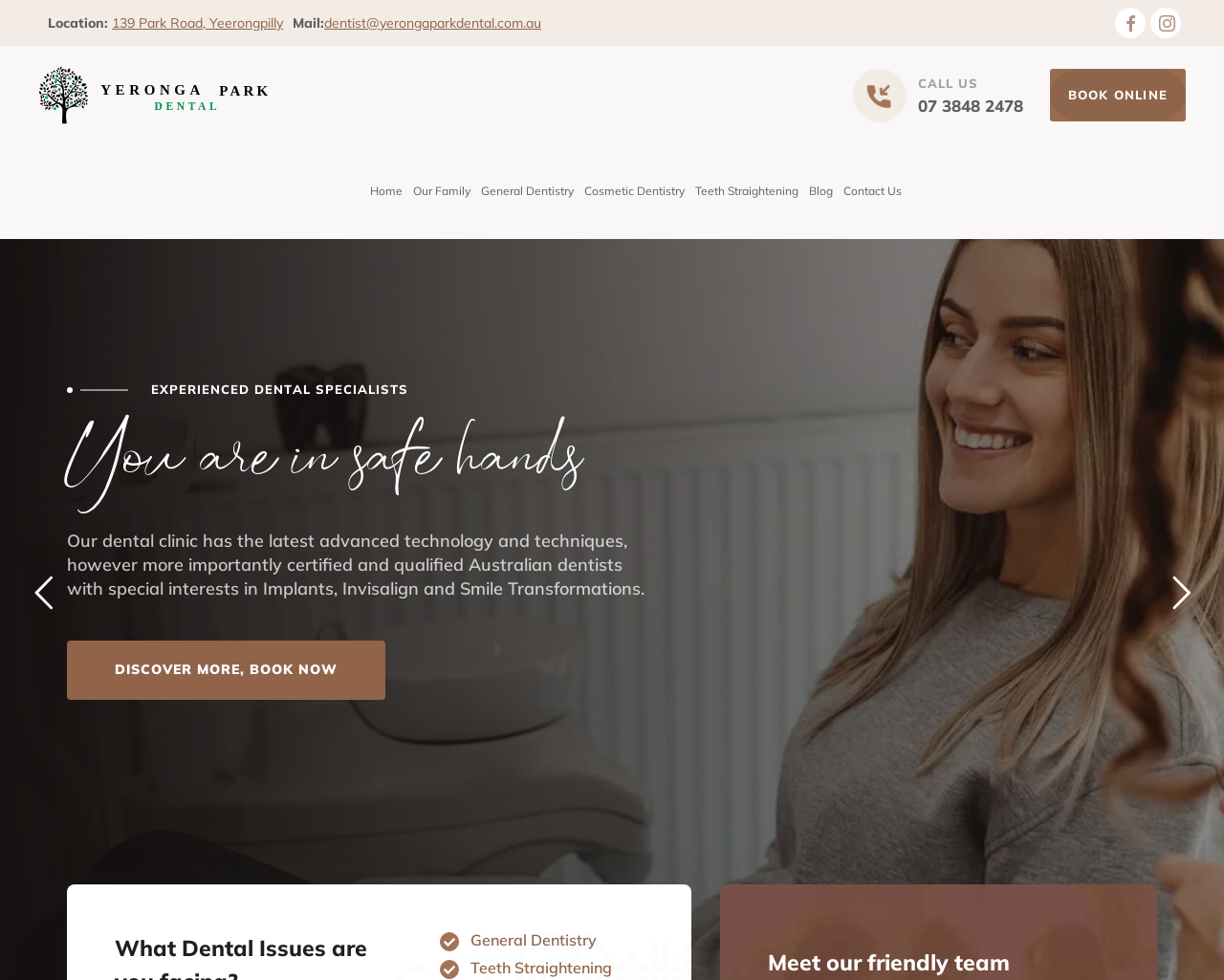Highlight the bounding box coordinates of the element you need to click to perform the following instruction: "Check the location of the dentist."

[0.091, 0.015, 0.231, 0.032]